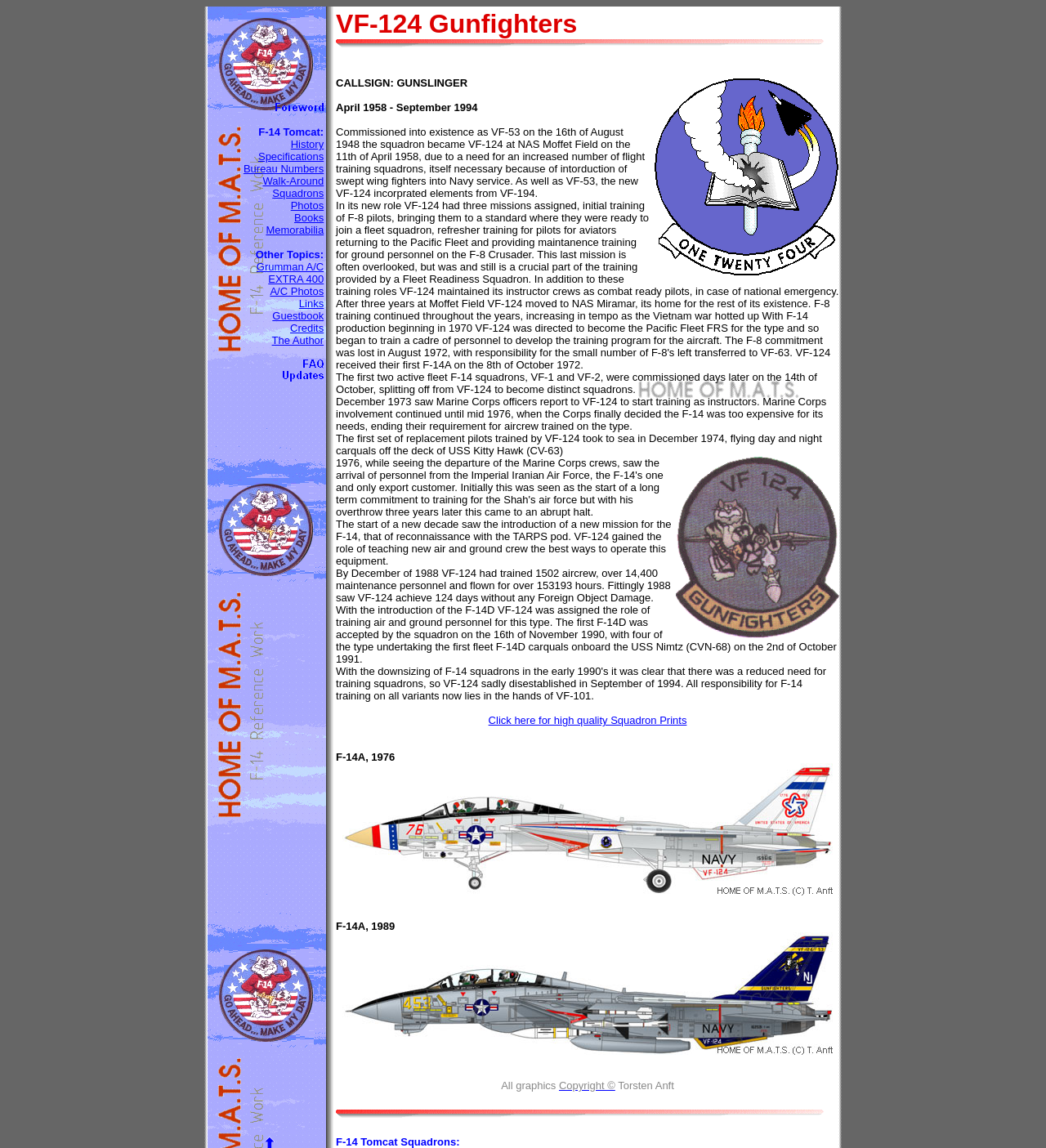Create a detailed summary of all the visual and textual information on the webpage.

The webpage is dedicated to the "HOME OF M.A.T.S. - The most comprehensive Grumman F-14 Reference Work" by Torsten Anft. At the top, there is a table row with two cells. The left cell contains a list of topics related to the F-14 Tomcat, including History, Specifications, Bureau Numbers, Walk-Around, Squadrons, Photos, Books, Memorabilia, and Other Topics. Each topic is a link, and there are small images and text separators between them.

The right cell contains a detailed text about VF-124 Gunfighters, a squadron that operated the F-14. The text is divided into paragraphs and includes information about the squadron's history, missions, and achievements. There are also several images and links scattered throughout the text, including links to high-quality squadron prints and images of F-14s.

At the bottom of the page, there is a copyright notice with the author's name, Torsten Anft, and a small image.